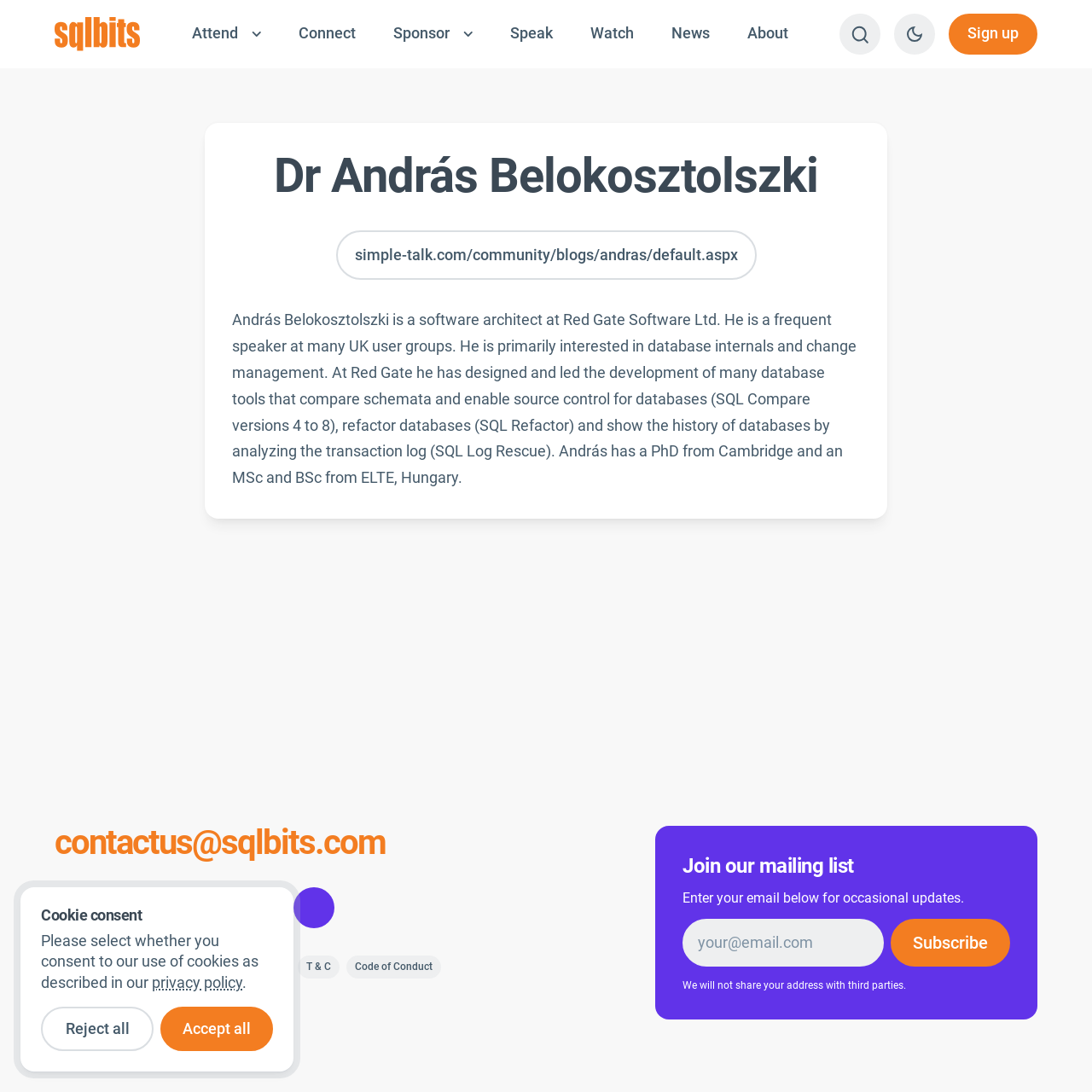Using the details in the image, give a detailed response to the question below:
What is the company where Dr András Belokosztolszki works?

I found the answer by reading the text description of Dr András Belokosztolszki, which mentions that he is a software architect at Red Gate Software Ltd.